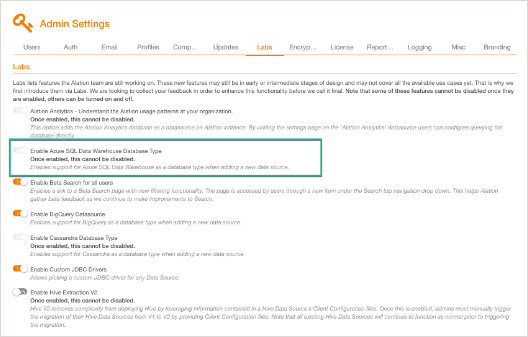What is the purpose of the 'Labs' section?
Please use the image to deliver a detailed and complete answer.

The 'Labs' section is designed for managing experimental features in the Alation system, allowing administrators to customize and modify data sources with a range of features available for integration.